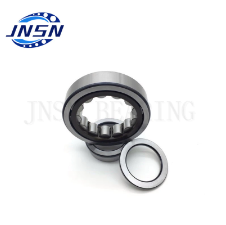Give a detailed account of the visual elements in the image.

This image showcases a cylindrical roller bearing from JNSN, specifically identified as the NH336 model. The bearing features a robust design ideal for high-load applications, measuring 180x380x75 mm. It is depicted alongside a separate internal component, highlighting its structure and functionality. The bearing's sophisticated engineering is designed to withstand significant pressure while minimizing wear, making it suitable for various industrial uses. The JNSN branding is visible at the top, emphasizing the manufacturer's commitment to quality and performance in bearing solutions.